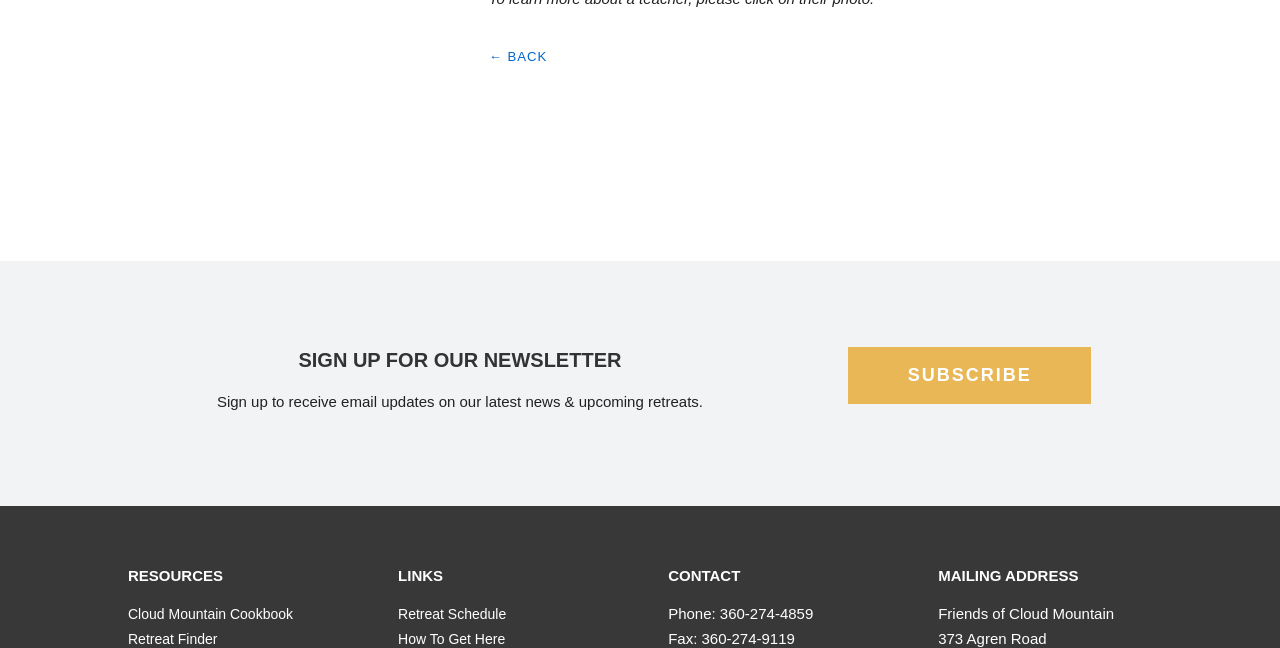Extract the bounding box for the UI element that matches this description: "About".

None